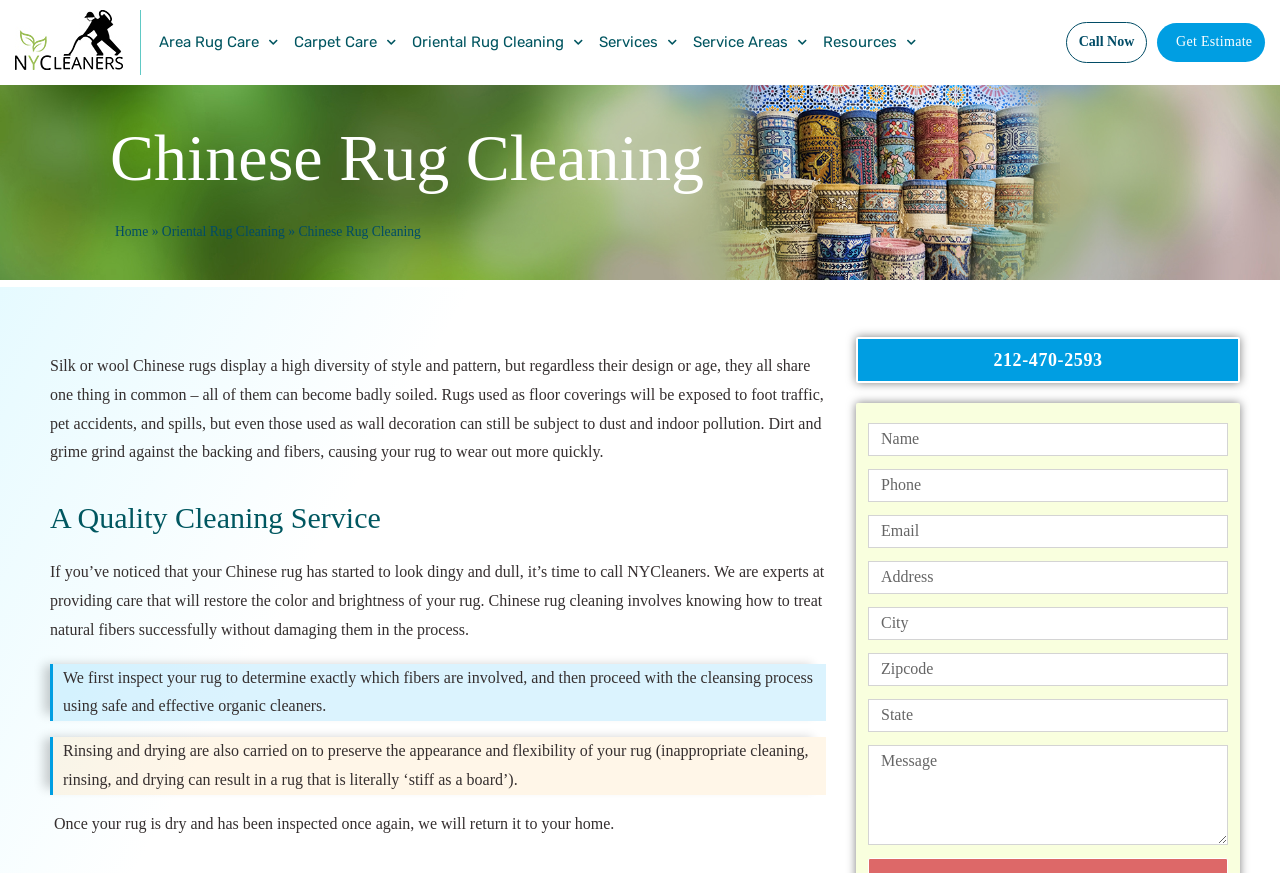Using details from the image, please answer the following question comprehensively:
What information is required to submit a request for a service estimate?

The webpage has a form that requires users to fill in their name, phone number, email address, address, city, zipcode, state, and a message in order to submit a request for a service estimate.